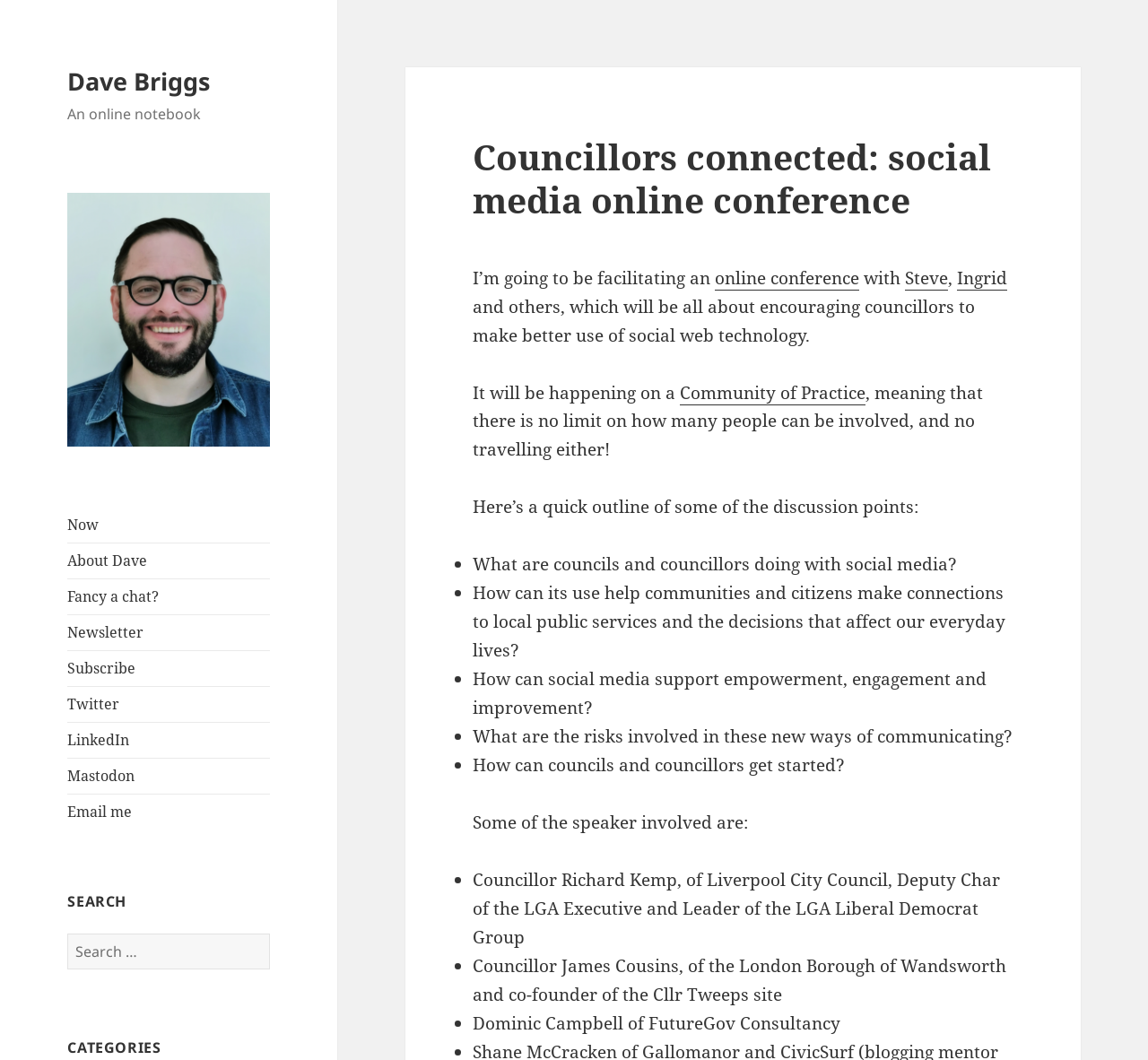Who are some of the speakers involved in the conference?
Your answer should be a single word or phrase derived from the screenshot.

Councillor Richard Kemp, Councillor James Cousins, Dominic Campbell